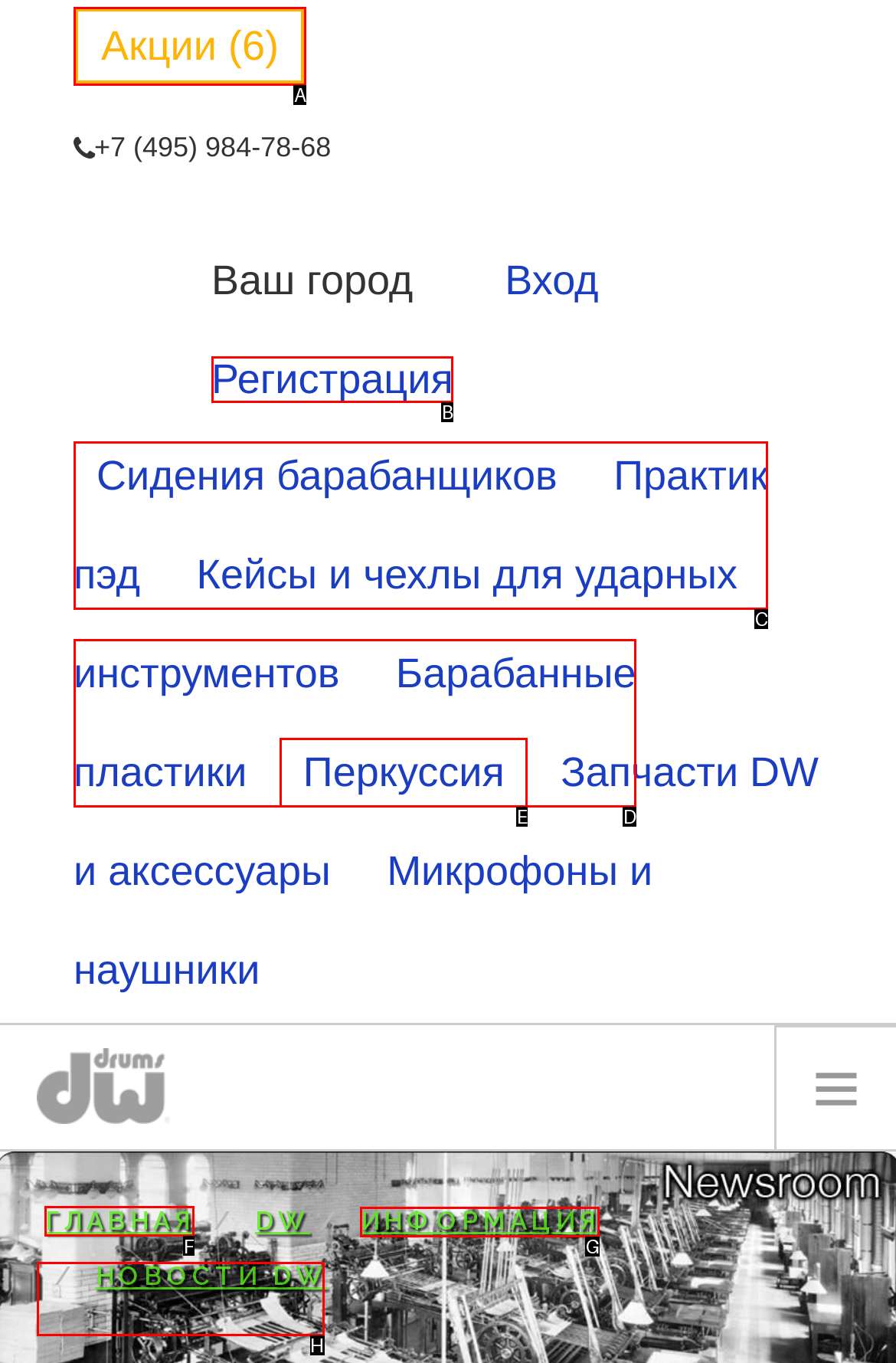Determine the letter of the element I should select to fulfill the following instruction: Go to the main page. Just provide the letter.

F